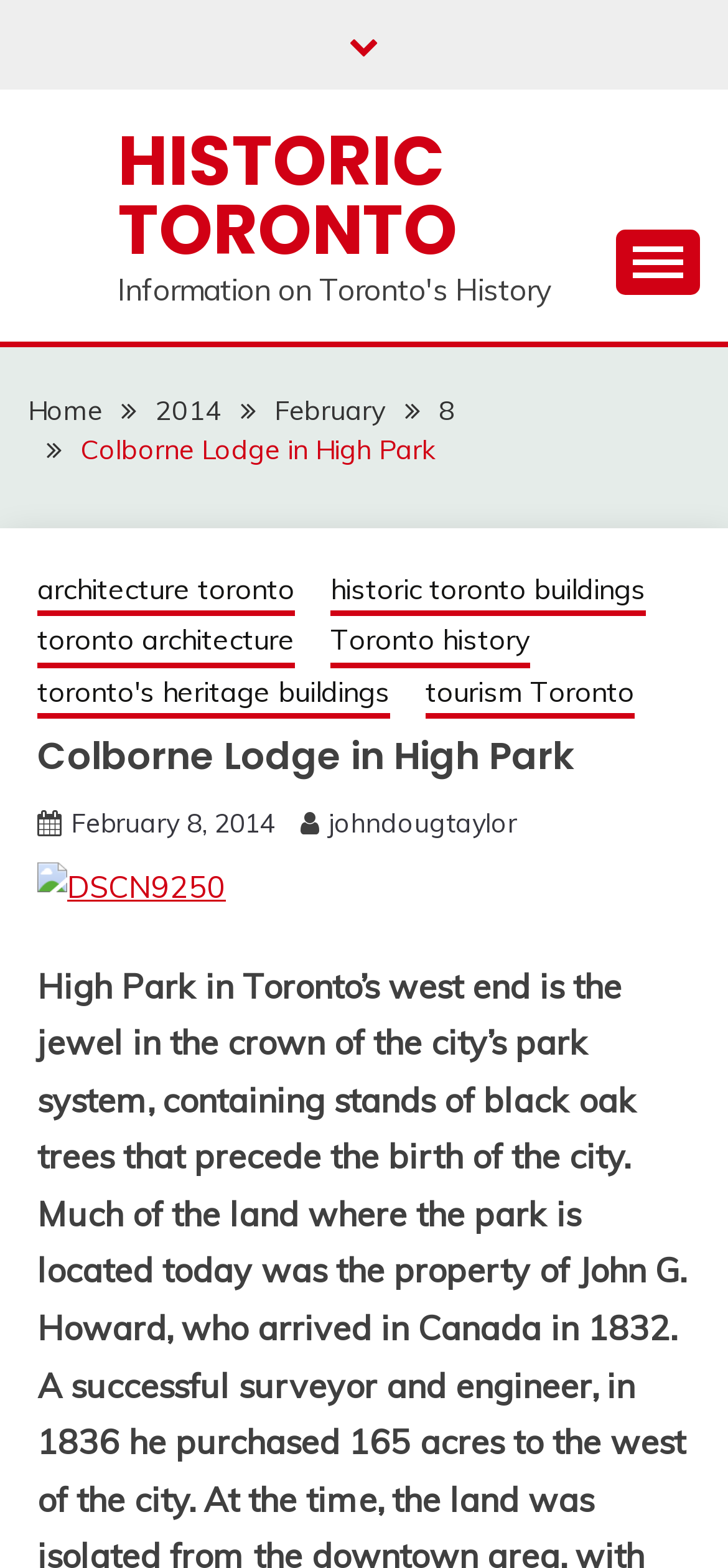Determine the bounding box coordinates in the format (top-left x, top-left y, bottom-right x, bottom-right y). Ensure all values are floating point numbers between 0 and 1. Identify the bounding box of the UI element described by: MUSCLE SHOAL AL

None